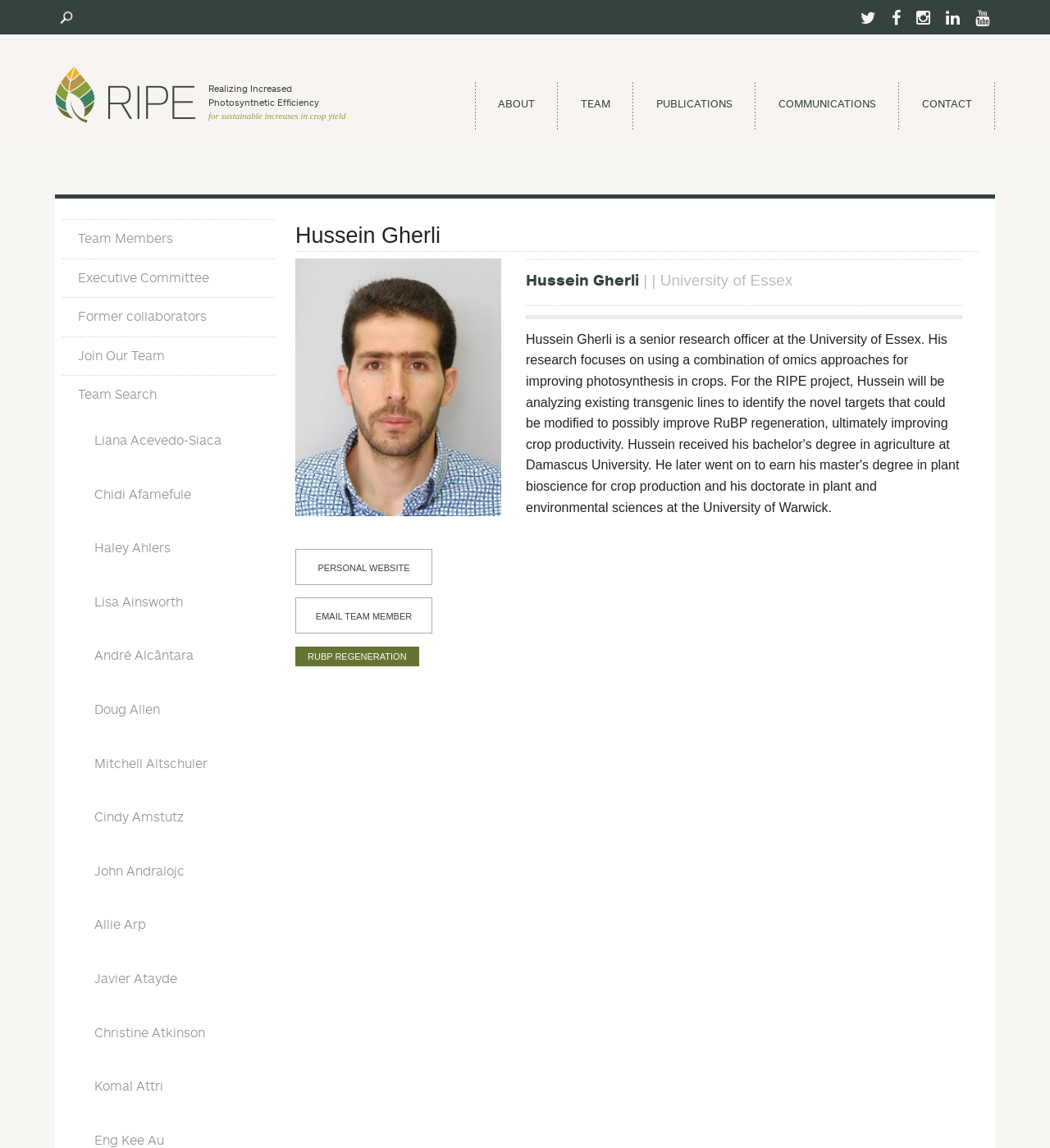Offer a comprehensive description of the webpage’s content and structure.

The webpage is about Hussein Gherli, a researcher at RIPE (Realizing Increased Photosynthetic Efficiency). At the top left corner, there is a link to skip to the main content. On the top right corner, there are five social media links represented by icons. Below these icons, the title "Ripe" is displayed, followed by a brief description of the organization in three lines: "Realizing Increased Photosynthetic Efficiency", "Photosynthetic Efficiency", and "for sustainable increases in crop yield".

The main navigation menu is located below the title, with links to "ABOUT", "TEAM", "PUBLICATIONS", "COMMUNICATIONS", and "CONTACT". The "TEAM" link is a dropdown menu that lists several team members, including "Team Members", "Executive Committee", "Former collaborators", "Join Our Team", and "Team Search".

Below the navigation menu, there is a section dedicated to Hussein Gherli, with a heading displaying his name. His headshot is placed to the right of the heading. Below the headshot, there are three links: "PERSONAL WEBSITE", "EMAIL TEAM MEMBER", and "RUBP REGENERATION". 

On the right side of the page, there is a list of team members, including Liana Acevedo-Siaca, Chidi Afamefule, Haley Ahlers, and many others. Each team member's name is a link.